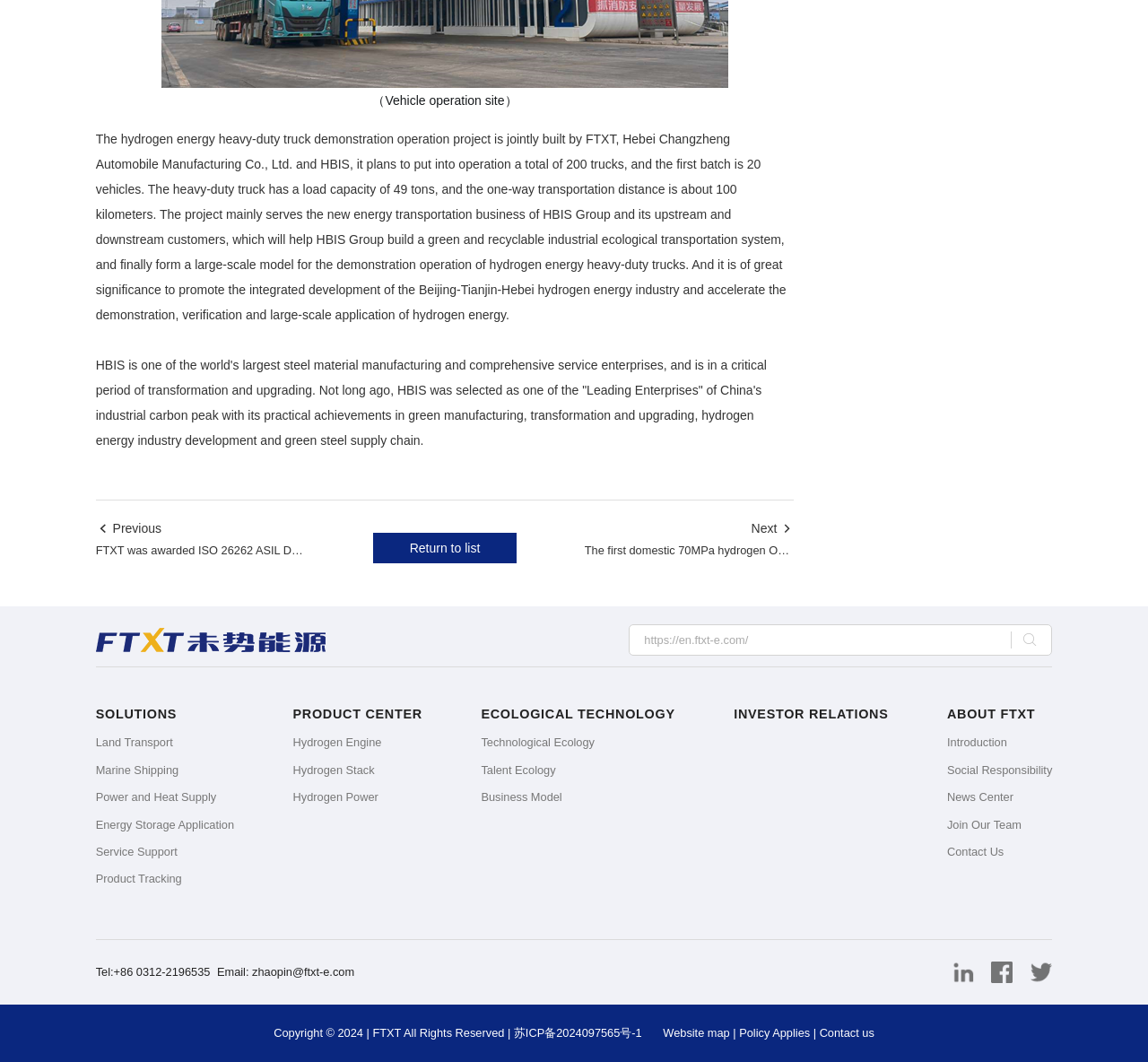Determine the bounding box coordinates of the clickable element necessary to fulfill the instruction: "Click on the link 'Biden administration'". Provide the coordinates as four float numbers within the 0 to 1 range, i.e., [left, top, right, bottom].

None